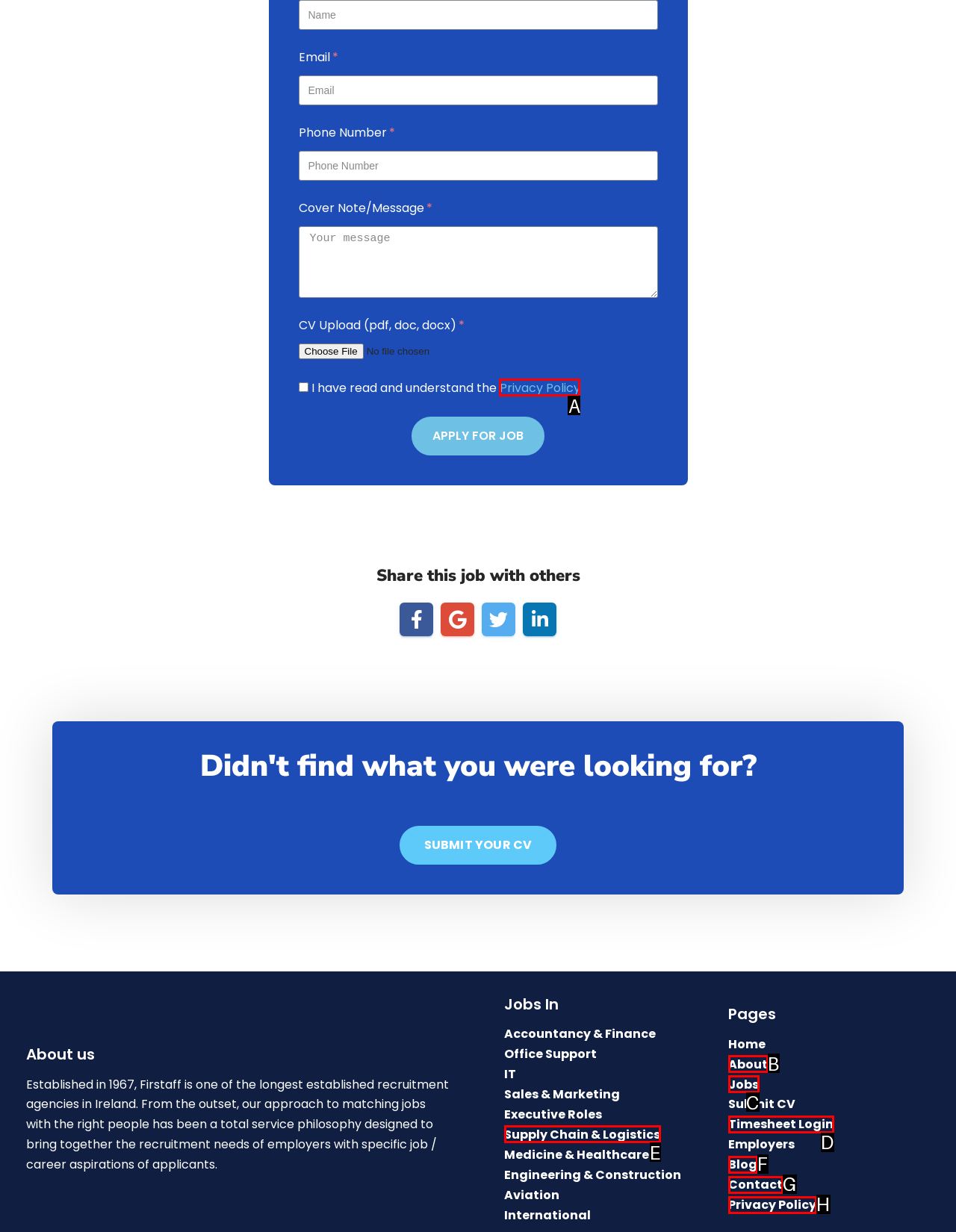Identify which option matches the following description: High Net Worth Divorces
Answer by giving the letter of the correct option directly.

None